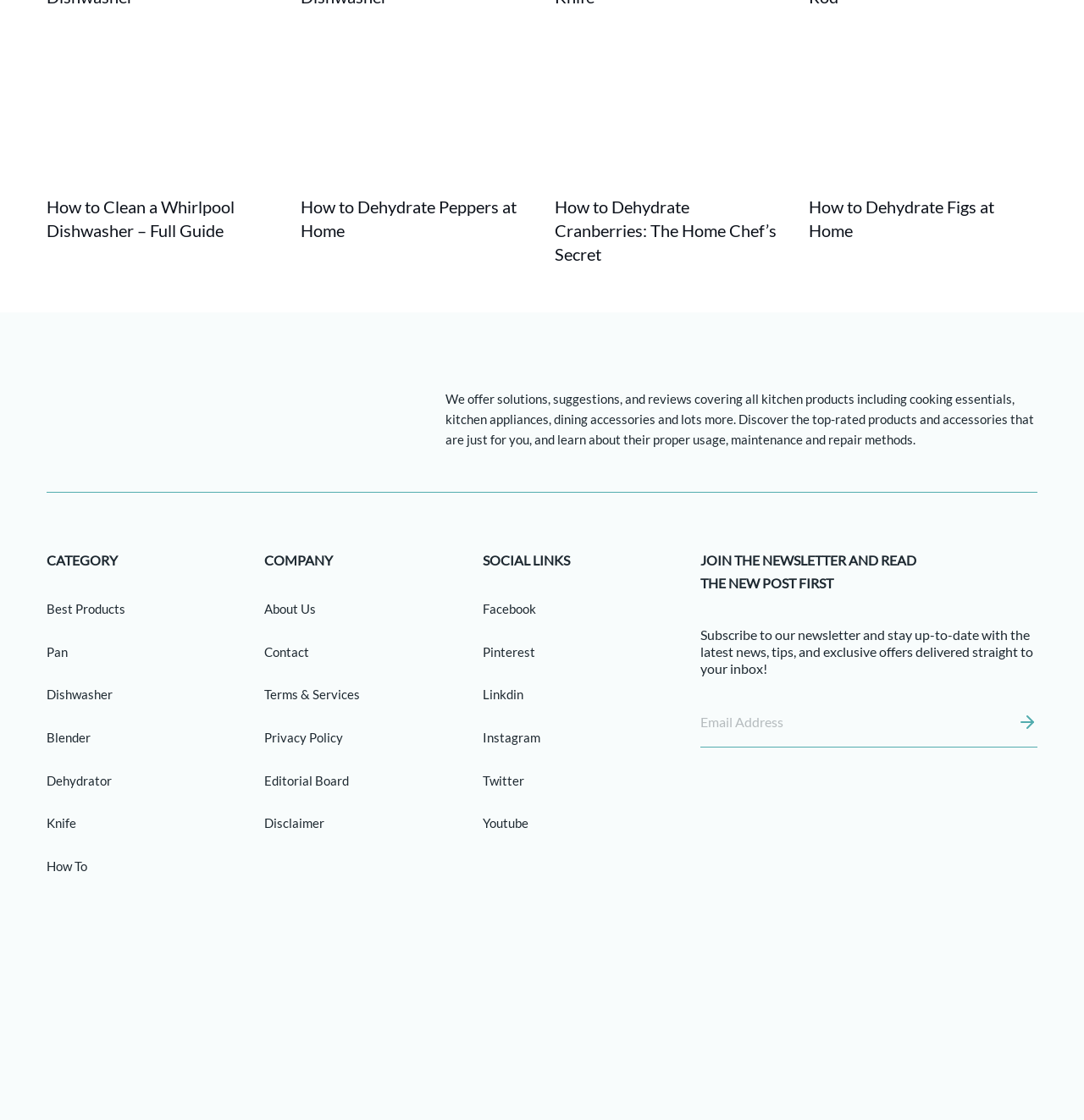Kindly determine the bounding box coordinates of the area that needs to be clicked to fulfill this instruction: "Click on the 'About Us' link".

[0.244, 0.537, 0.292, 0.55]